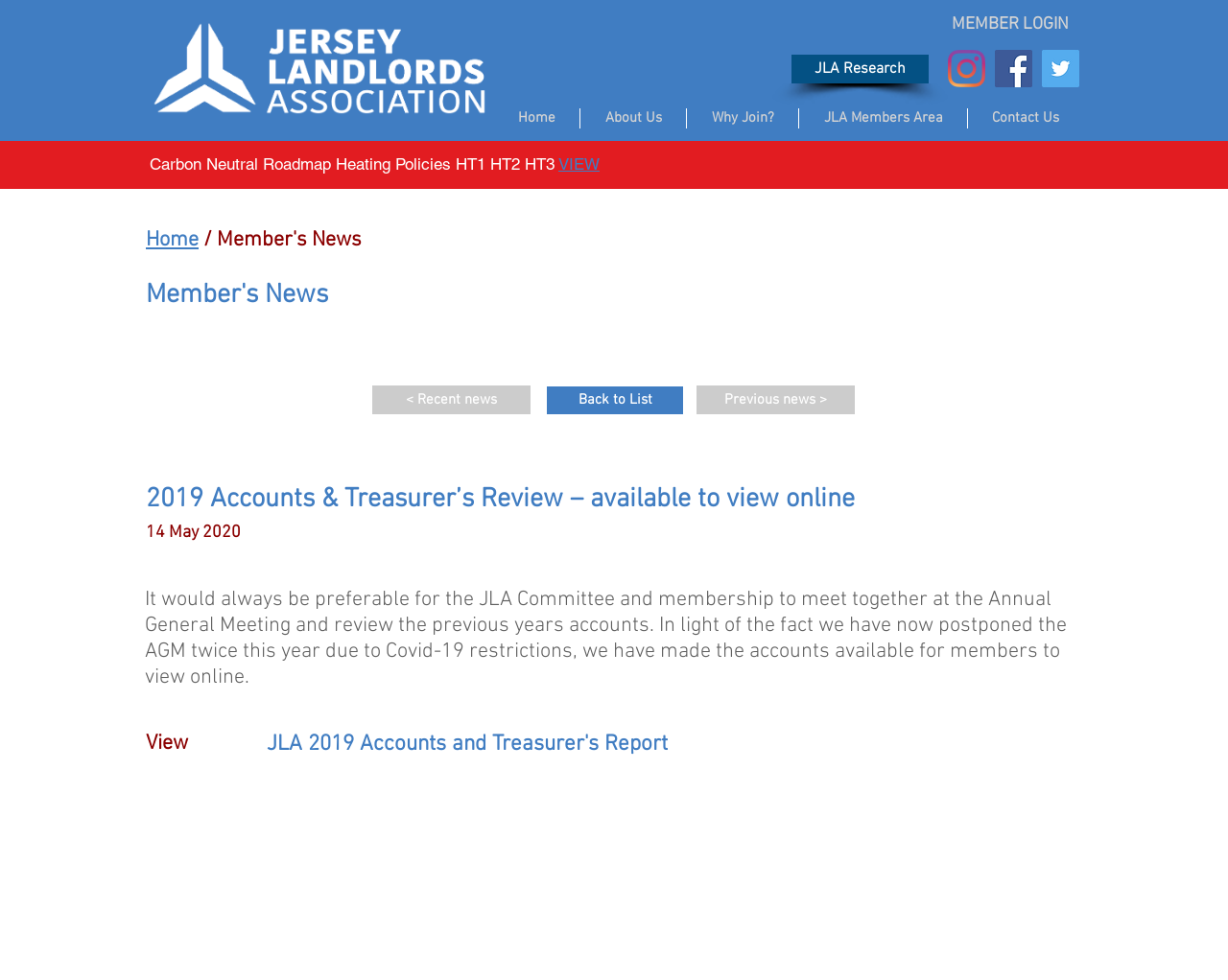Use a single word or phrase to answer the question: What is the purpose of the 'VIEW' button?

To view accounts